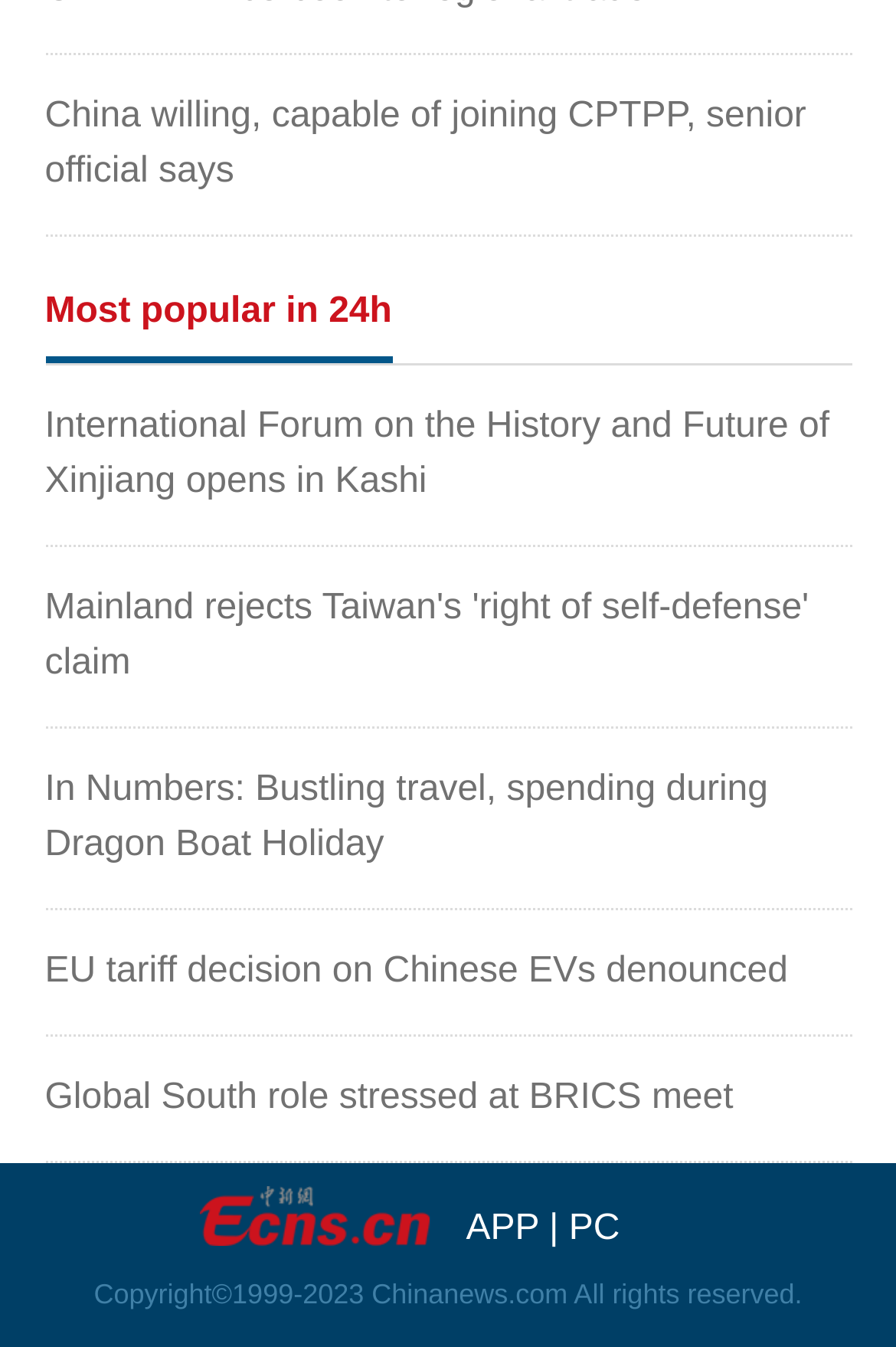Determine the coordinates of the bounding box for the clickable area needed to execute this instruction: "Read news about China willing to join CPTPP".

[0.05, 0.072, 0.9, 0.142]